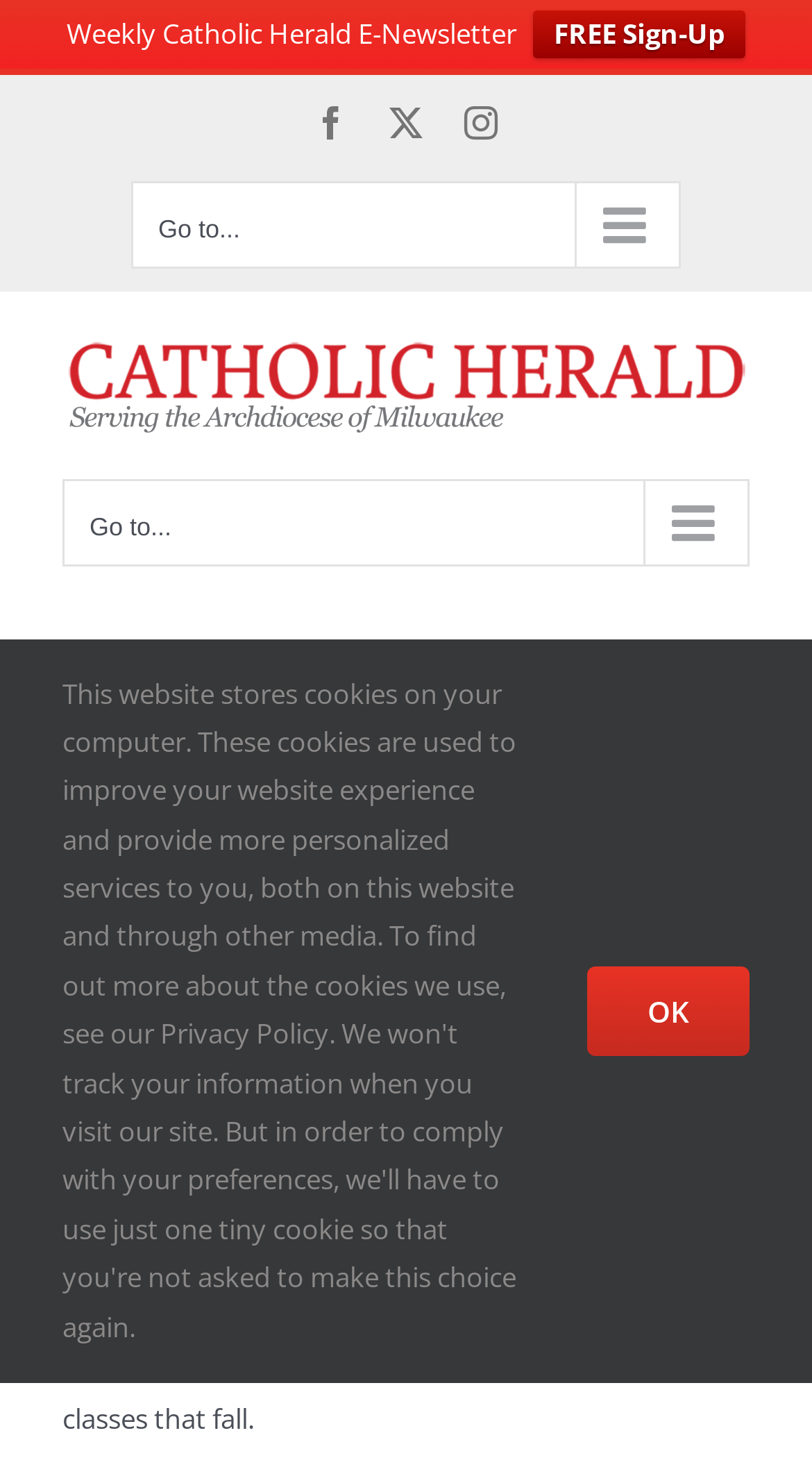Give a succinct answer to this question in a single word or phrase: 
What is the name of the category of the article?

People of Faith